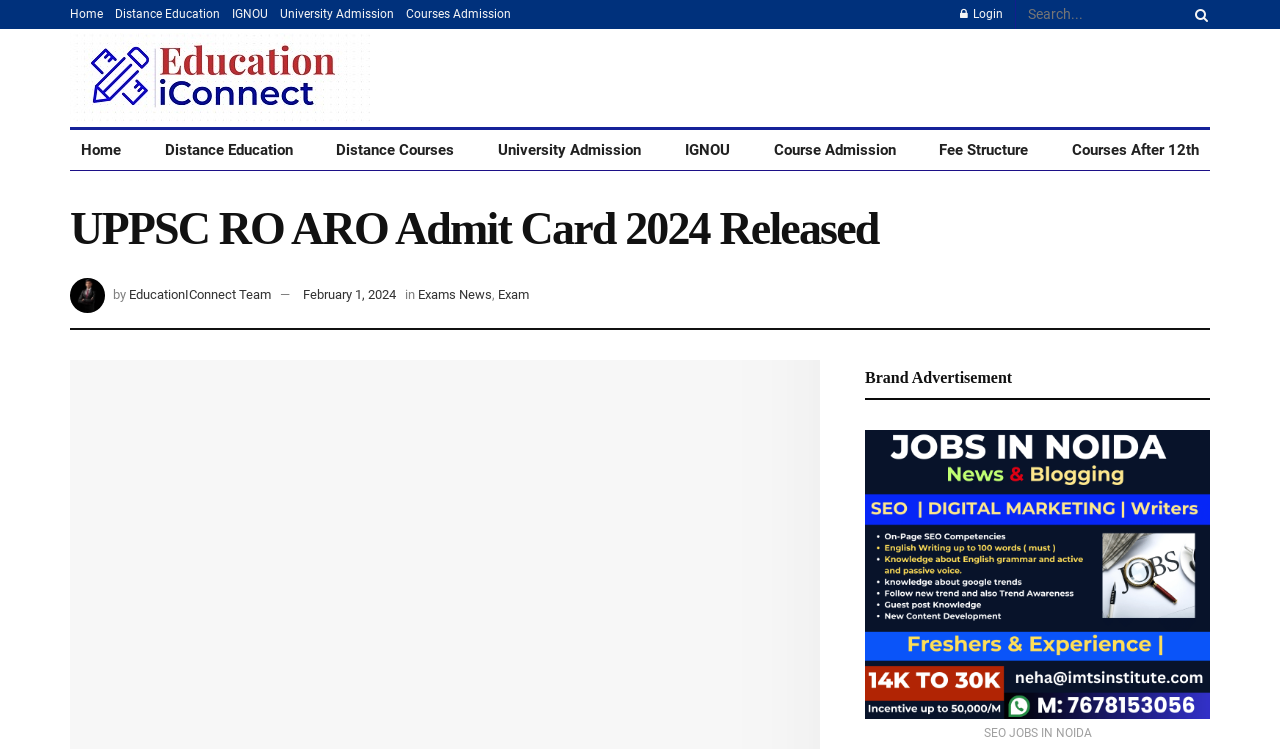Please determine the bounding box coordinates, formatted as (top-left x, top-left y, bottom-right x, bottom-right y), with all values as floating point numbers between 0 and 1. Identify the bounding box of the region described as: Courses After 12th

[0.829, 0.174, 0.945, 0.227]